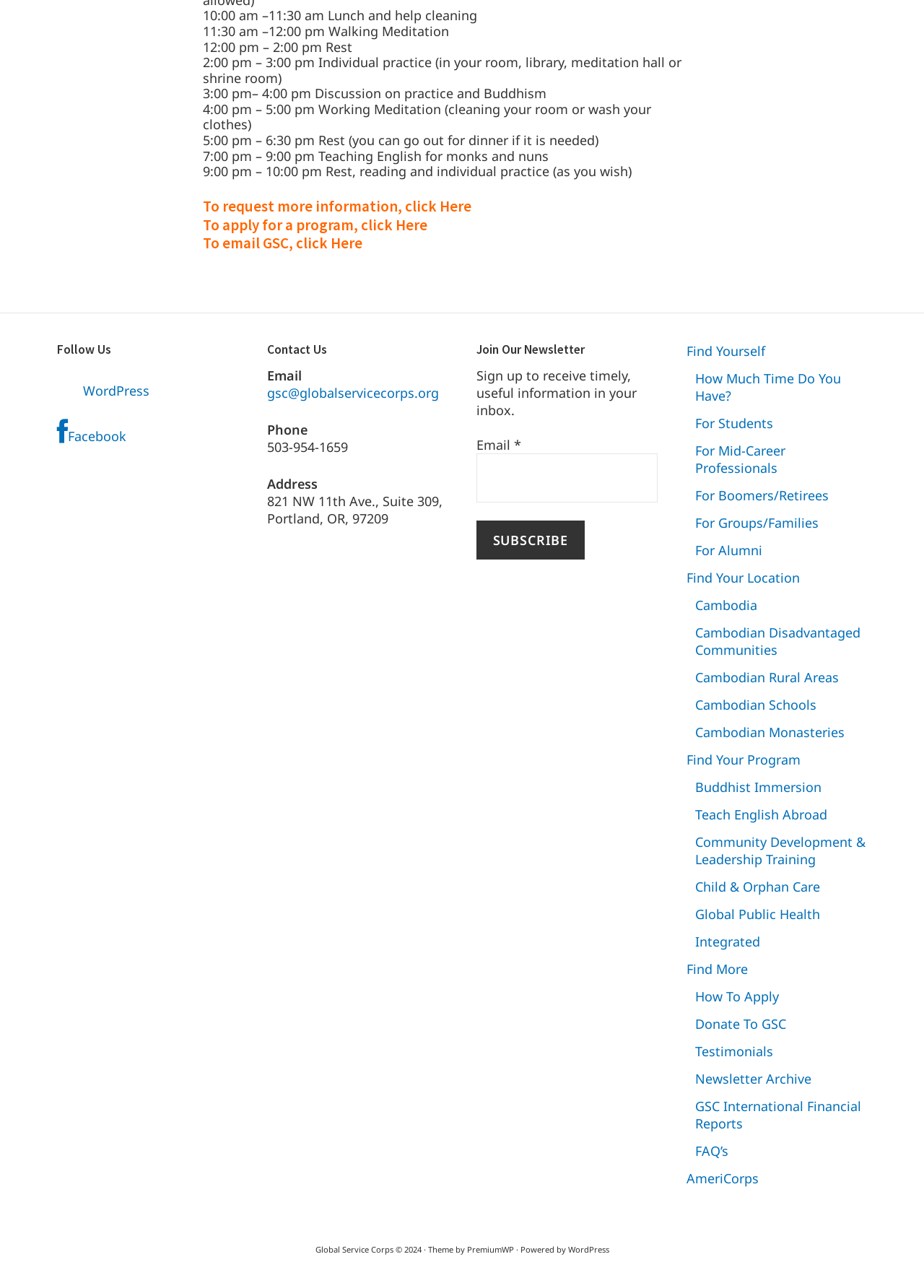Reply to the question with a single word or phrase:
What is the schedule for 10:00 am?

Lunch and help cleaning